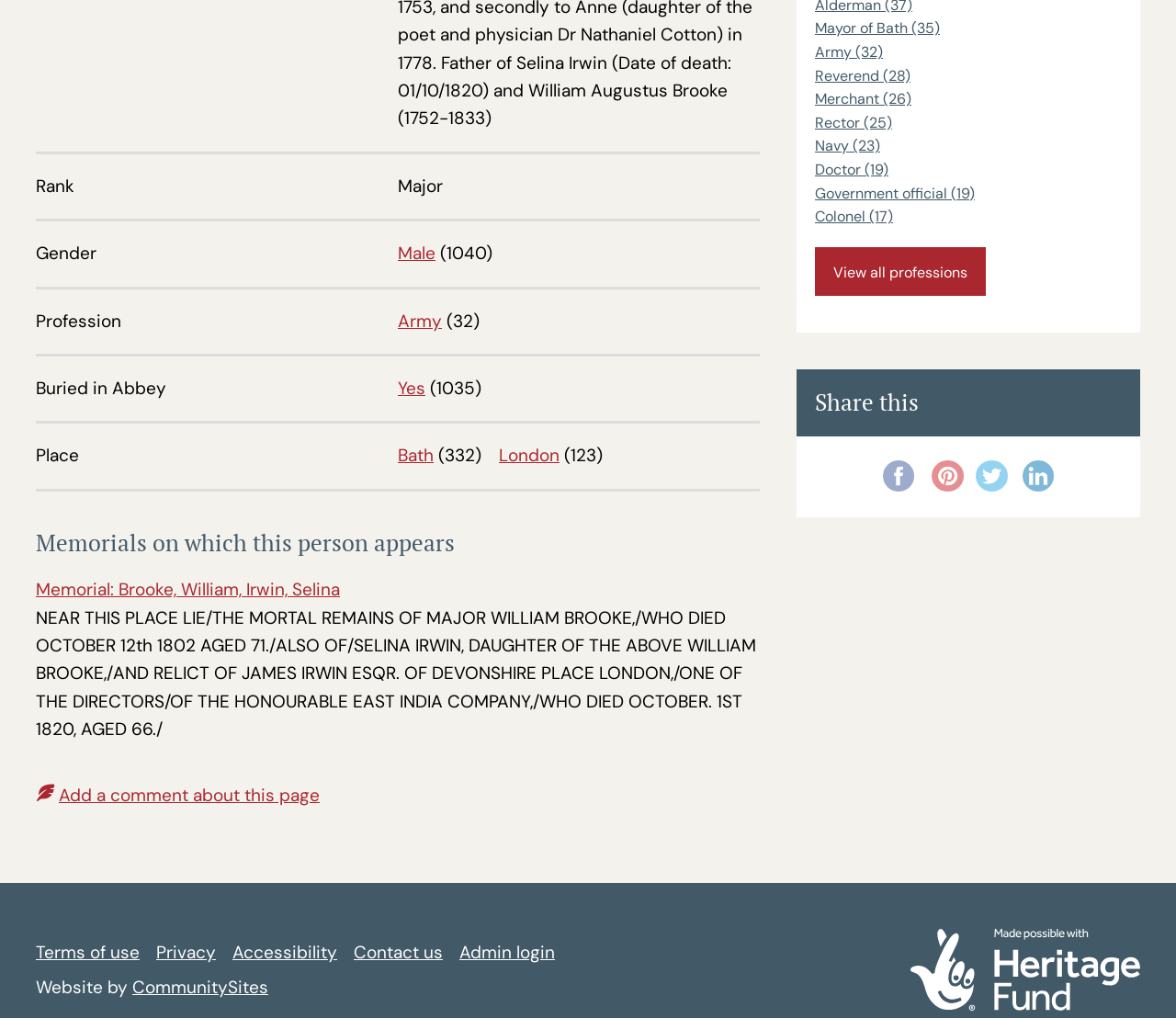Identify the bounding box coordinates of the specific part of the webpage to click to complete this instruction: "Add a comment about this page".

[0.03, 0.767, 0.272, 0.795]